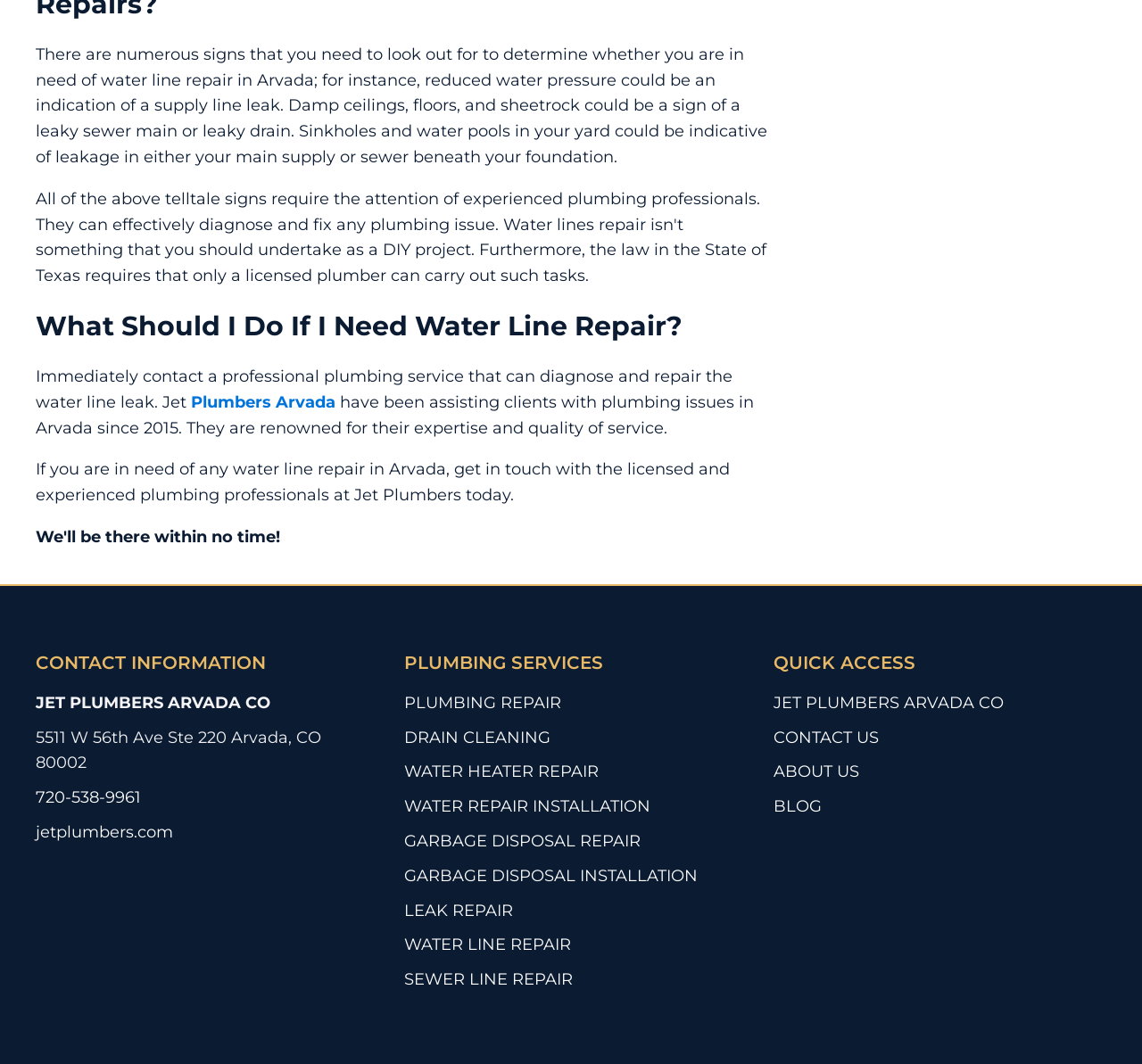Please identify the bounding box coordinates of the area I need to click to accomplish the following instruction: "Learn more about water line repair".

[0.354, 0.876, 0.5, 0.9]